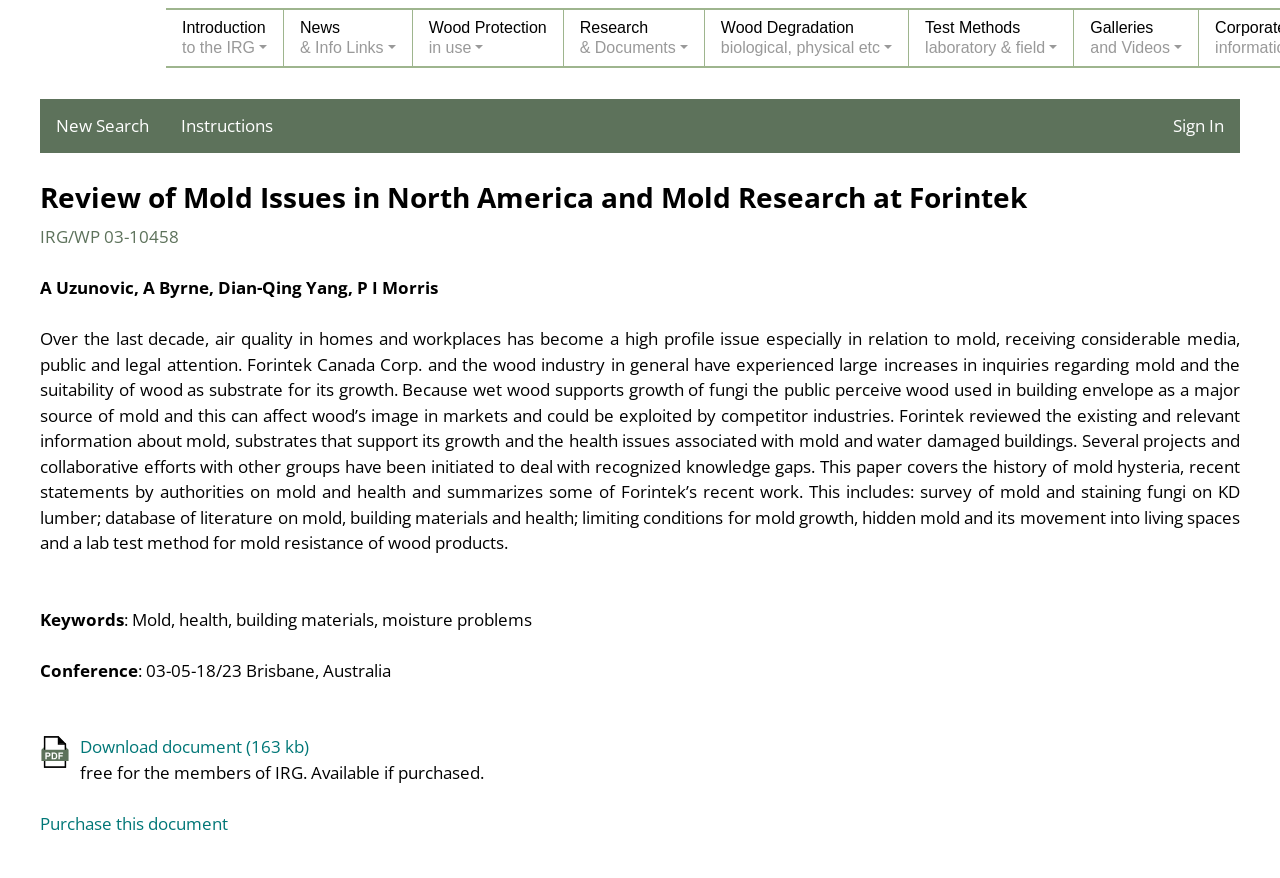Based on the element description: "Wood Degradationbiological, physical etc", identify the UI element and provide its bounding box coordinates. Use four float numbers between 0 and 1, [left, top, right, bottom].

[0.551, 0.011, 0.709, 0.075]